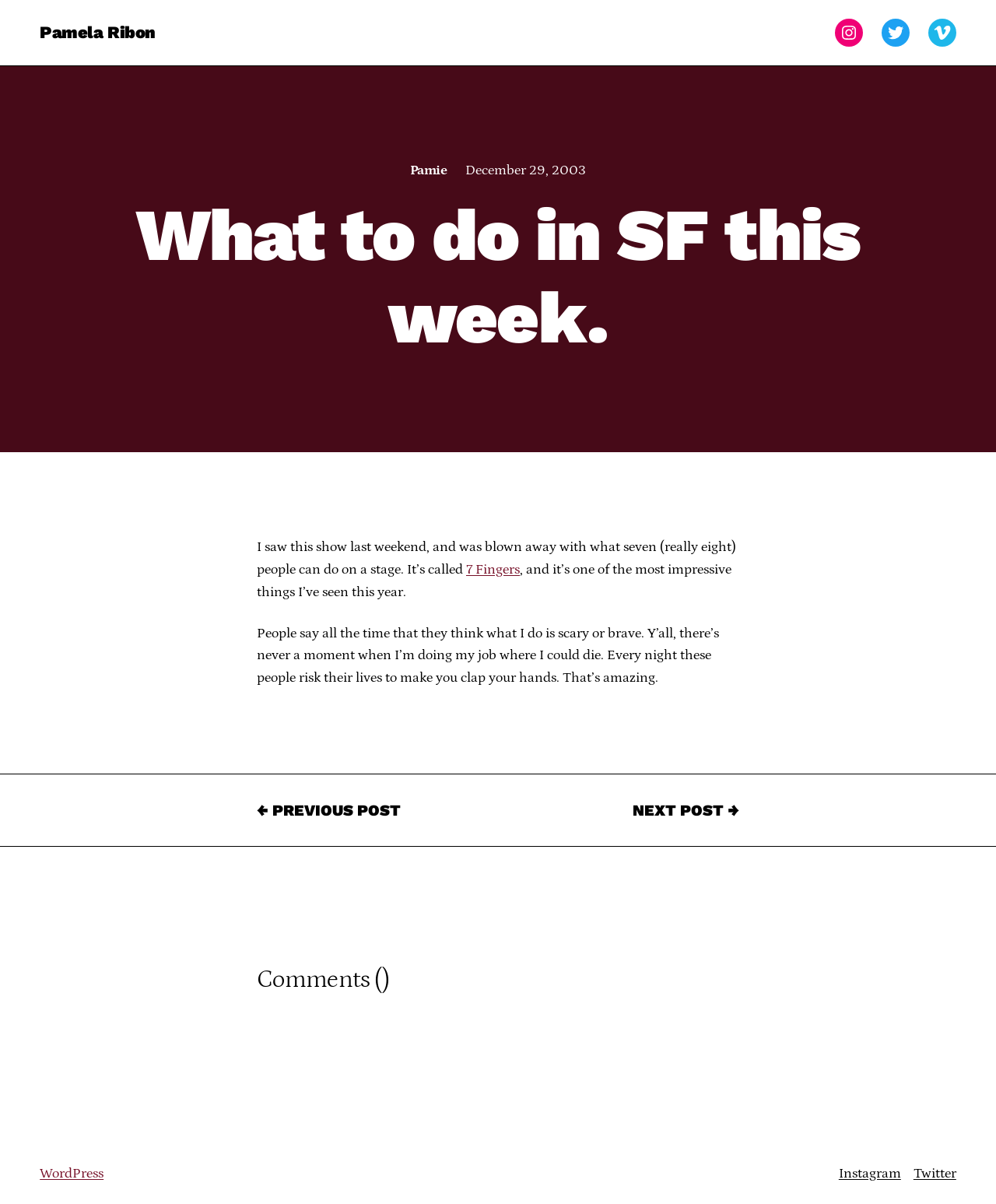Generate a comprehensive description of the webpage content.

This webpage is a blog post titled "What to do in SF this week." by Pamela Ribon. At the top, there is a heading with the author's name, Pamela Ribon, followed by links to her social media profiles, including Instagram, Twitter, and Vimeo, aligned horizontally on the right side. 

Below the author's name, there is a horizontal separator line. Underneath the separator, there is a link to "Pamie" and a timestamp indicating the post was published on December 29, 2003.

The main content of the blog post is divided into several paragraphs. The first paragraph starts with the text "I saw this show last weekend, and was blown away with what seven (really eight) people can do on a stage. It’s called" followed by a link to "7 Fingers". The paragraph continues with the text ", and it’s one of the most impressive things I’ve seen this year." 

The next paragraph is a quote from the author, expressing admiration for the bravery of the performers in the show. 

At the bottom of the page, there are navigation links to the previous and next posts. Below these links, there is a heading indicating the comments section, although no comments are visible. Finally, there are links to WordPress, Instagram, and Twitter at the very bottom of the page.